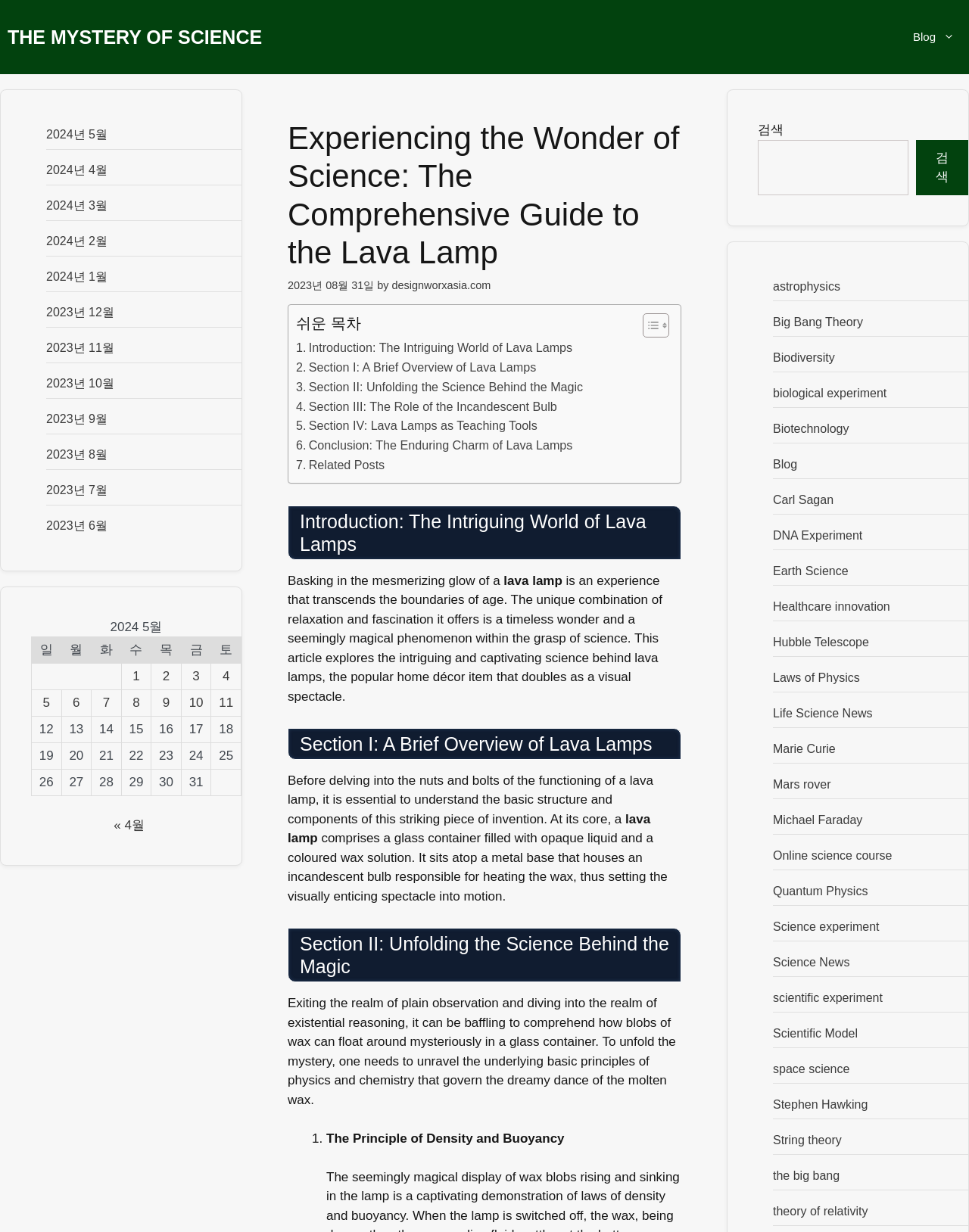Please find the main title text of this webpage.

Experiencing the Wonder of Science: The Comprehensive Guide to the Lava Lamp